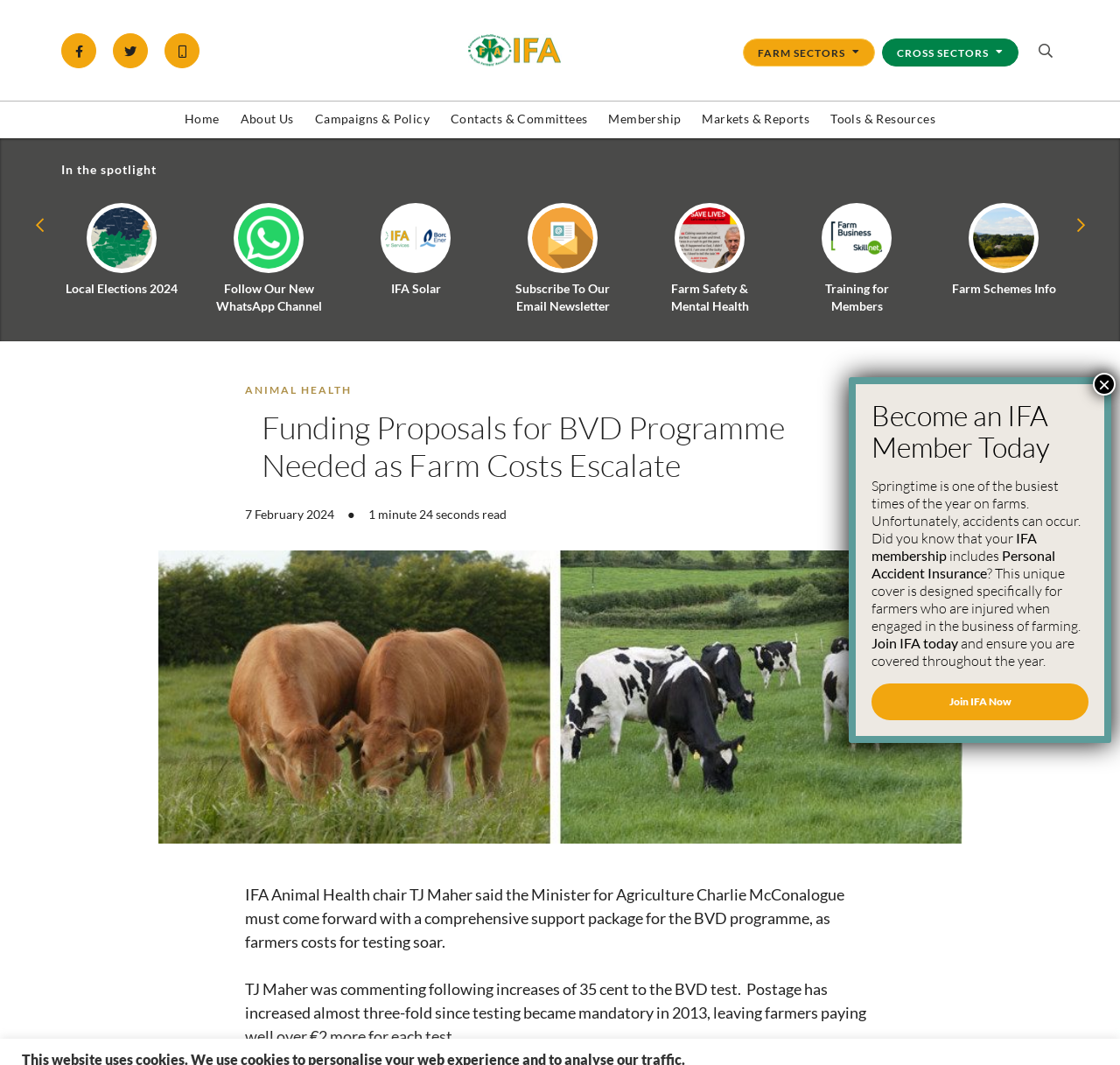Please identify the bounding box coordinates of the area I need to click to accomplish the following instruction: "Click the IFA Facebook link".

[0.055, 0.031, 0.086, 0.064]